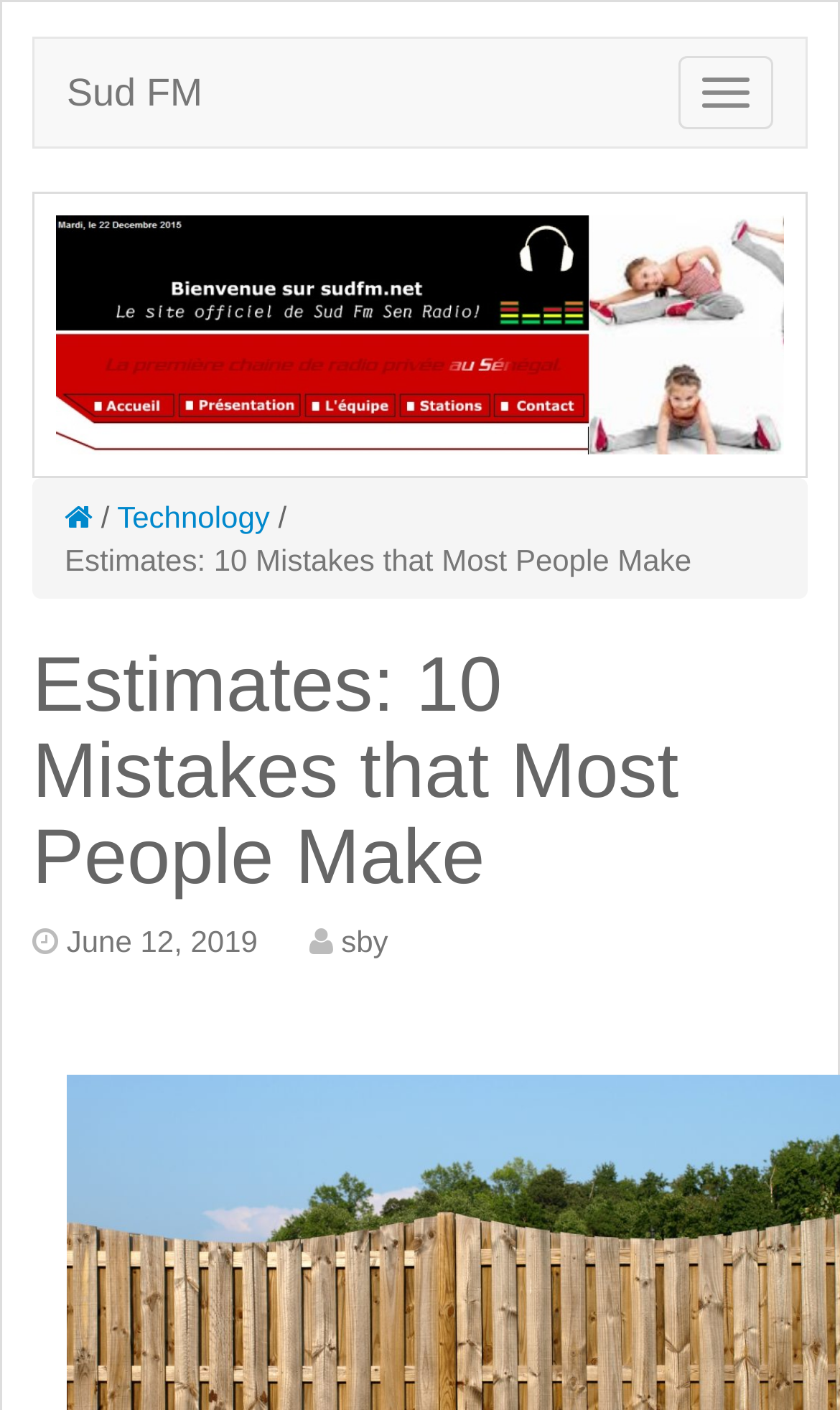Please provide the bounding box coordinate of the region that matches the element description: Technology. Coordinates should be in the format (top-left x, top-left y, bottom-right x, bottom-right y) and all values should be between 0 and 1.

[0.14, 0.355, 0.321, 0.379]